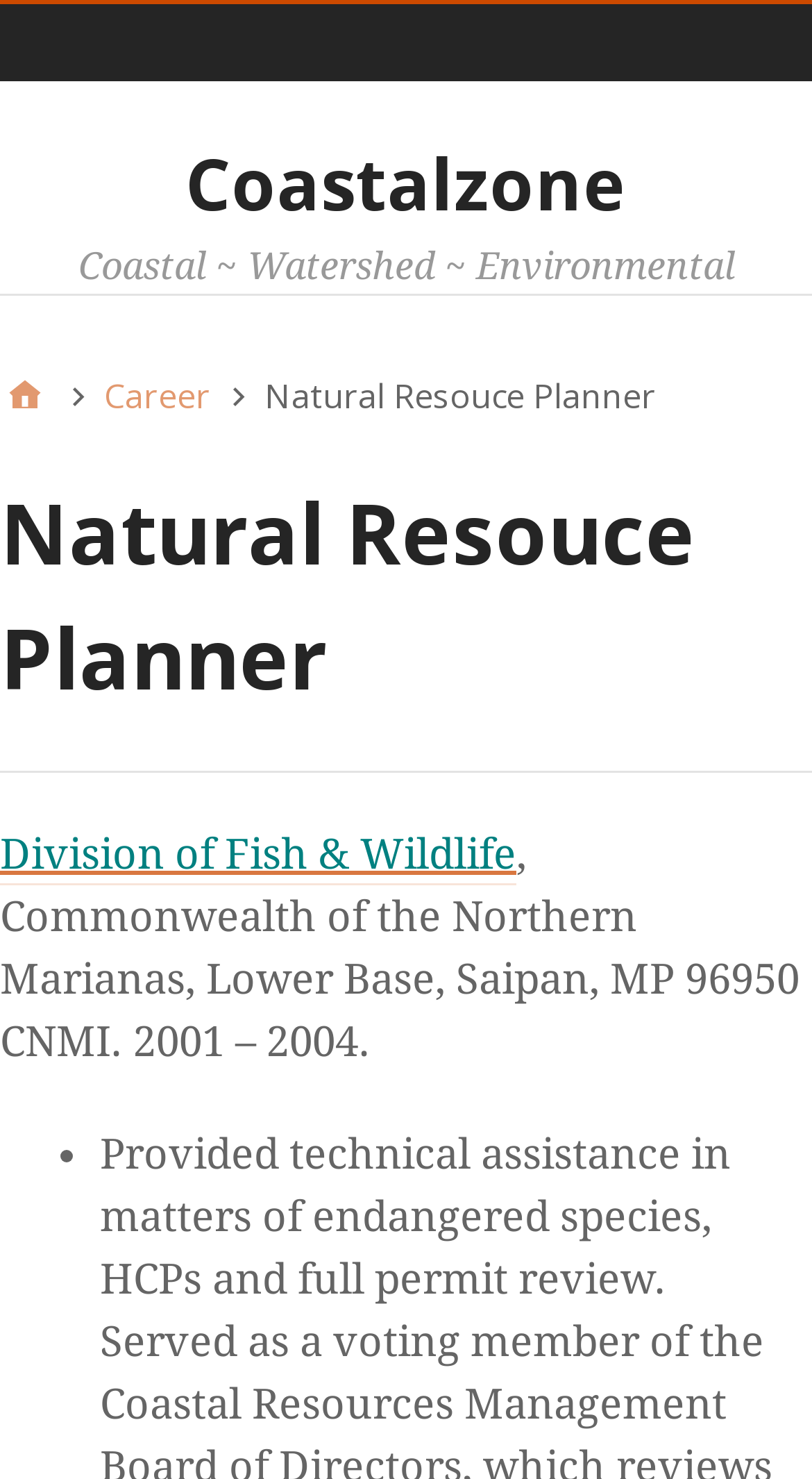Based on the element description "Home", predict the bounding box coordinates of the UI element.

[0.0, 0.251, 0.062, 0.285]